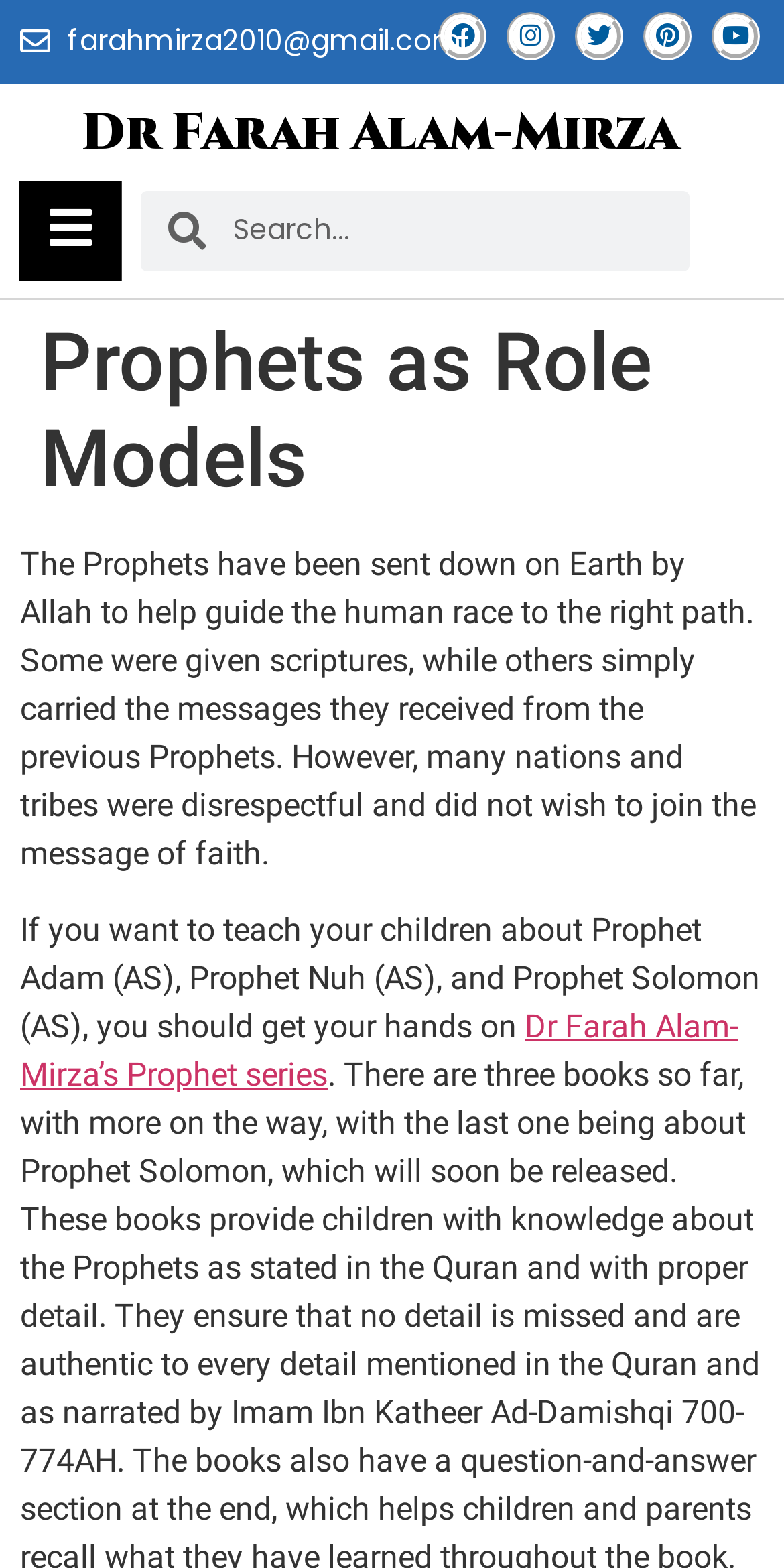How many social media links are available?
Using the visual information from the image, give a one-word or short-phrase answer.

6